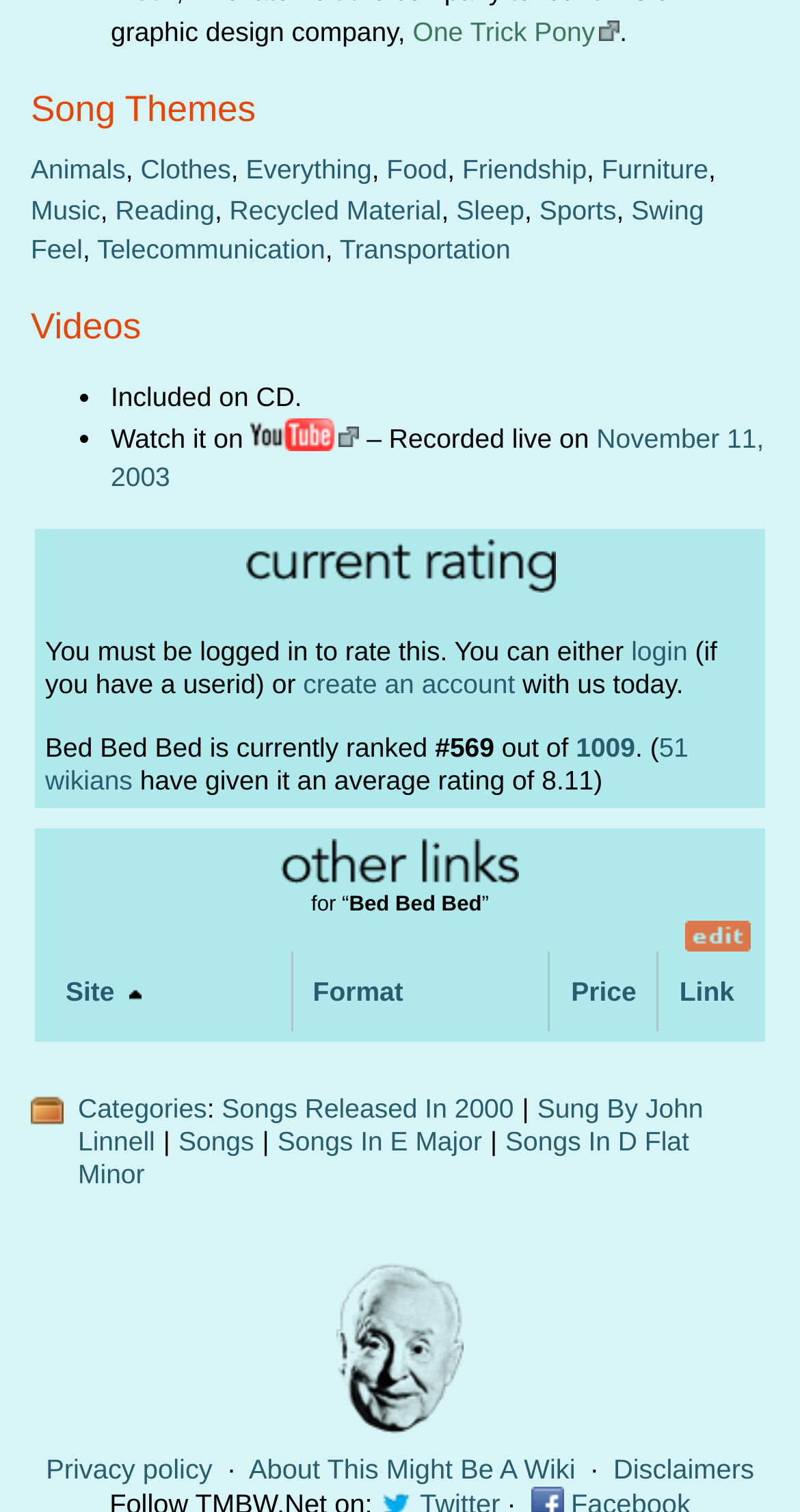Determine the bounding box coordinates of the element that should be clicked to execute the following command: "View the 'Songs Released In 2000' page".

[0.277, 0.723, 0.642, 0.743]